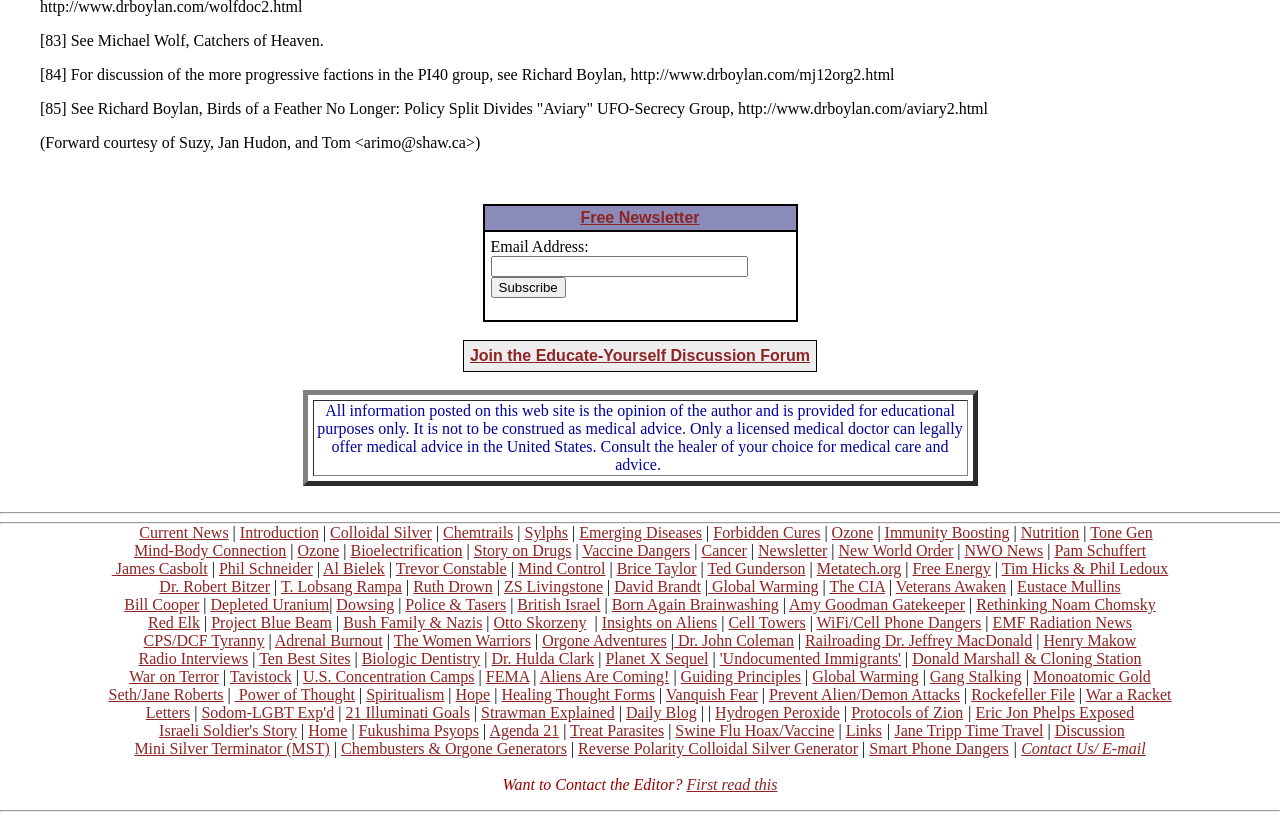Identify the bounding box of the HTML element described as: "Swine Flu Hoax/Vaccine".

[0.528, 0.88, 0.652, 0.901]